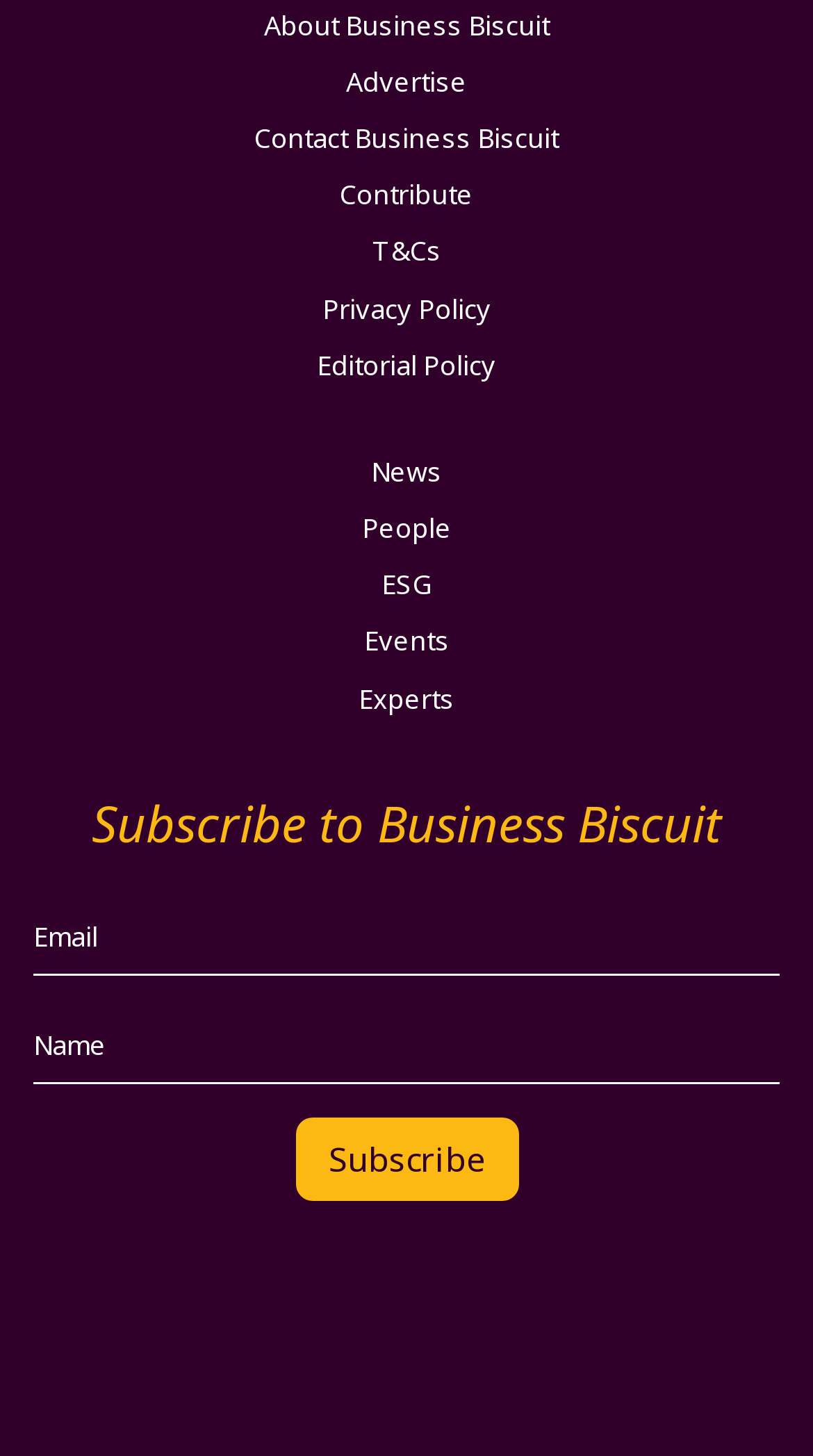What is the button at the bottom used for?
Using the visual information, reply with a single word or short phrase.

Subscribe